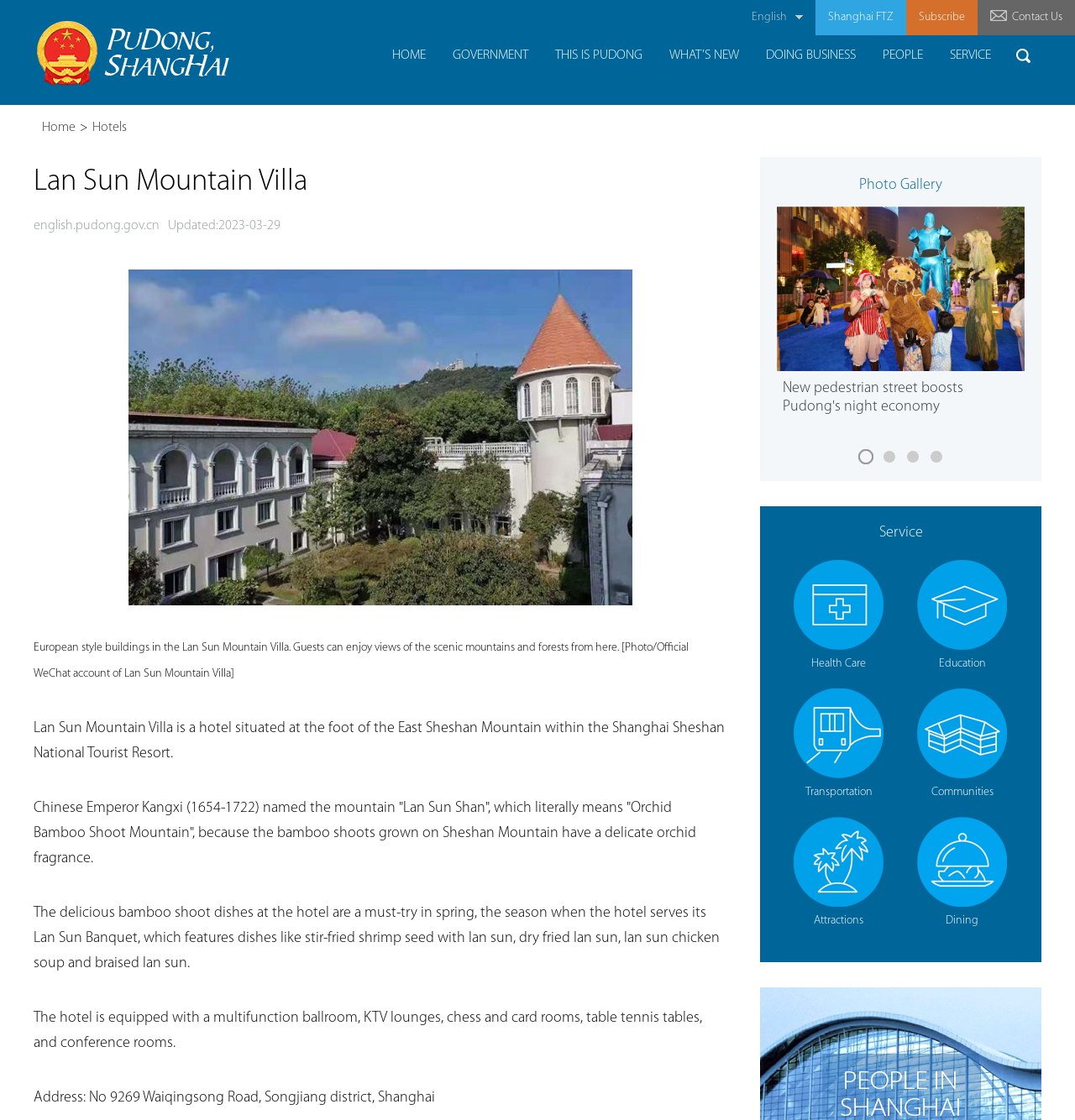Locate the bounding box coordinates of the clickable part needed for the task: "Switch to English".

[0.685, 0.0, 0.759, 0.031]